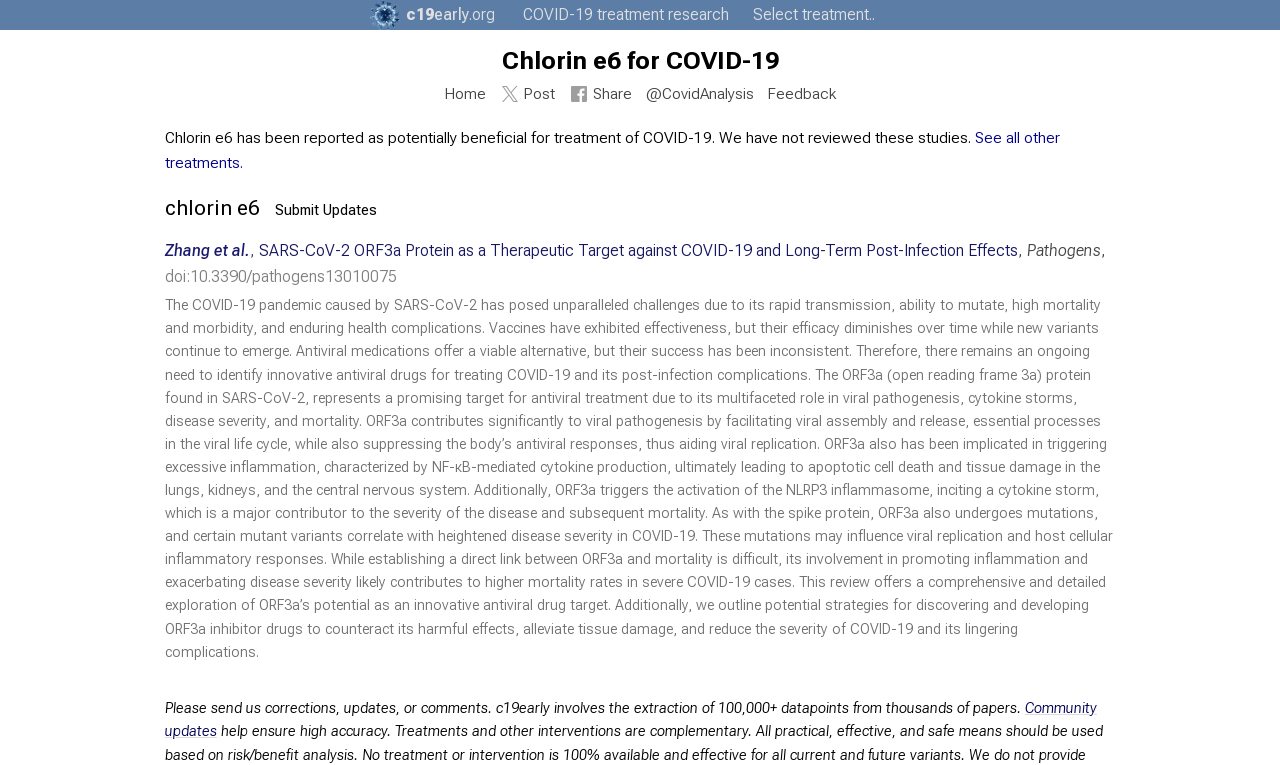Pinpoint the bounding box coordinates of the element that must be clicked to accomplish the following instruction: "View the community updates". The coordinates should be in the format of four float numbers between 0 and 1, i.e., [left, top, right, bottom].

[0.129, 0.913, 0.857, 0.968]